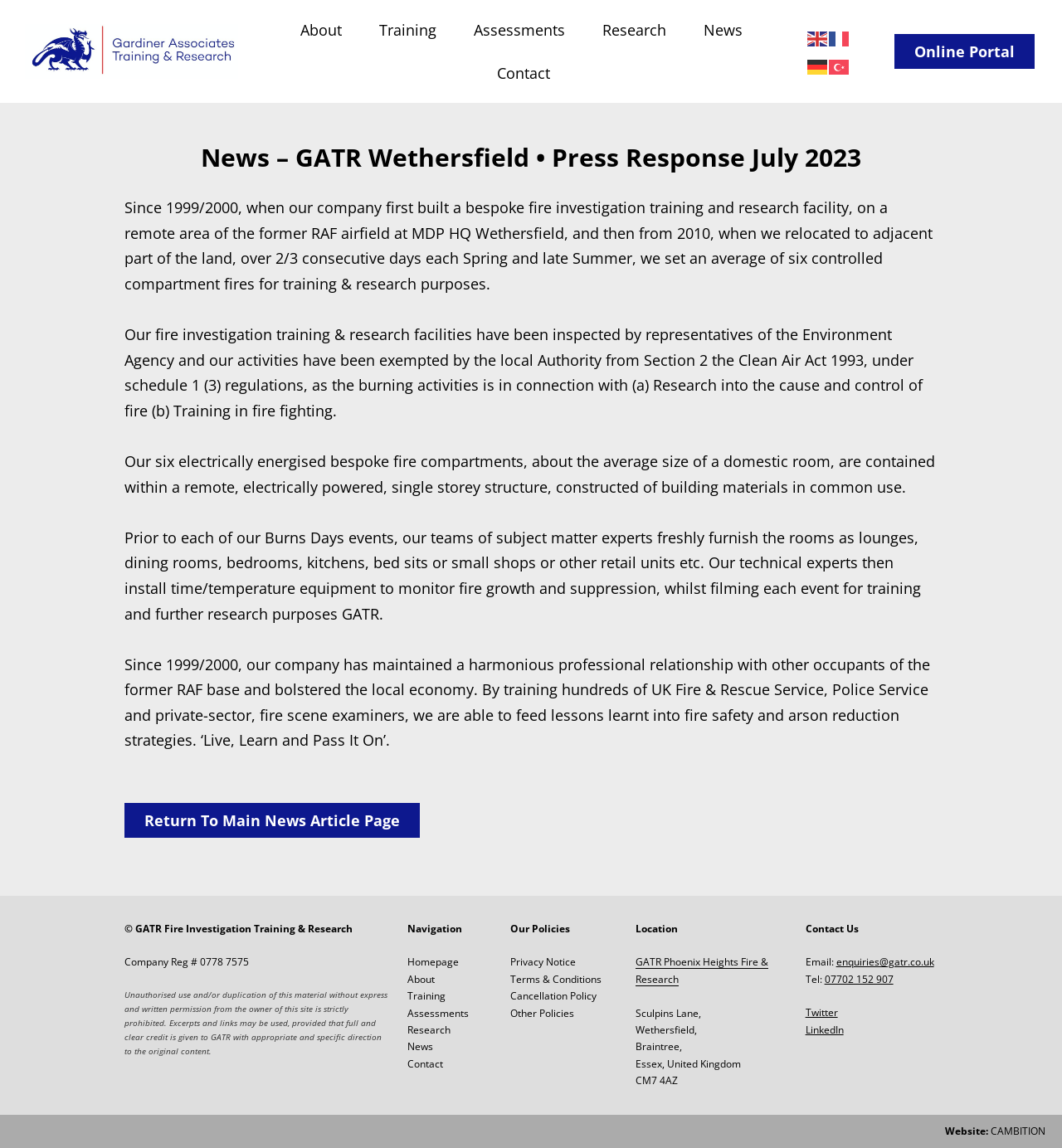Could you please study the image and provide a detailed answer to the question:
What is the name of the company?

The company name is mentioned in the text as 'Gardiner Associates Fire Investigation Training & Research' and also as 'GATR Fire Investigation Training & Research' in the link 'GATR Phoenix Heights Fire & Research'.